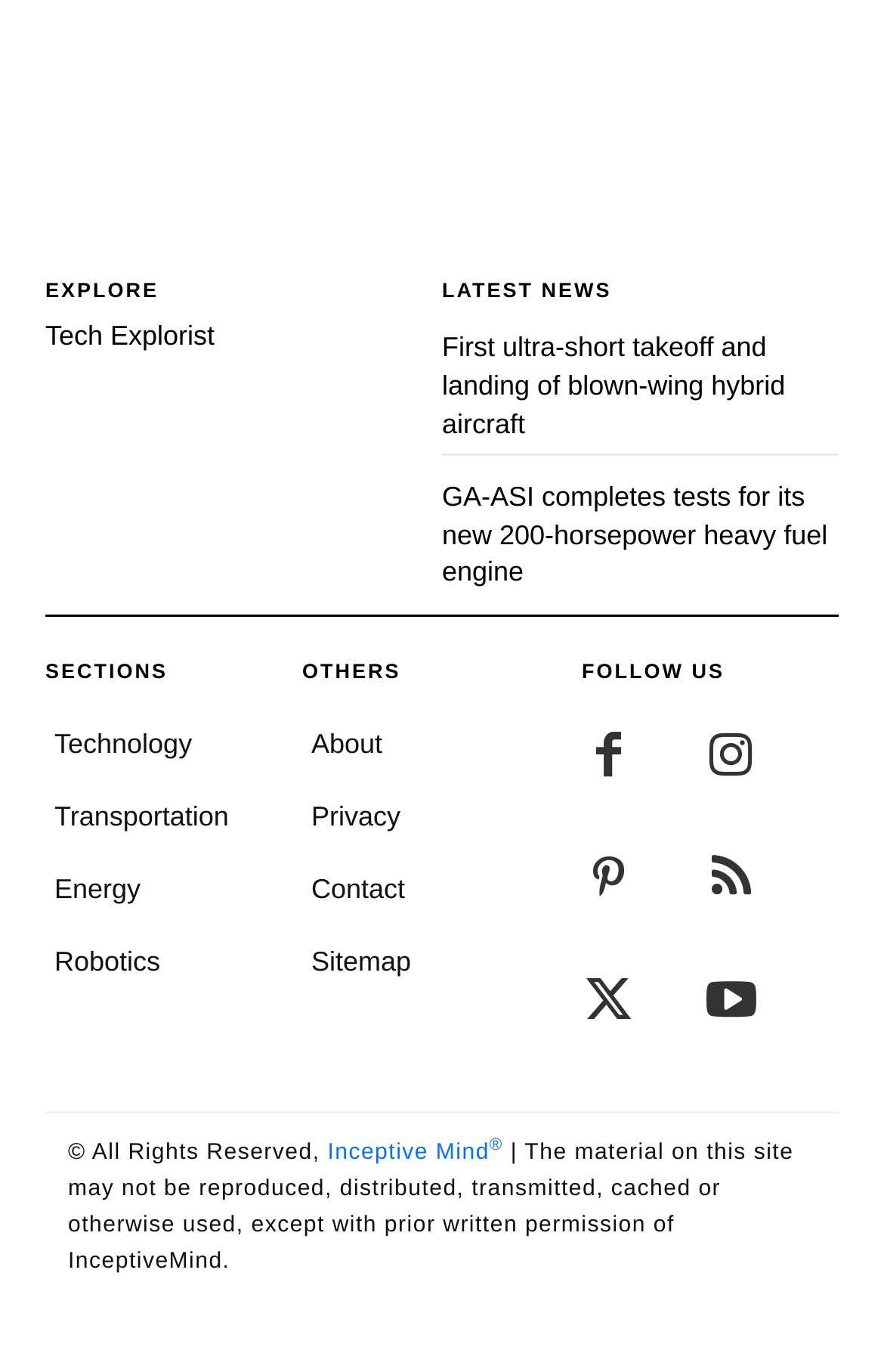Answer the question in one word or a short phrase:
Who owns the rights to the website content?

Inceptive Mind